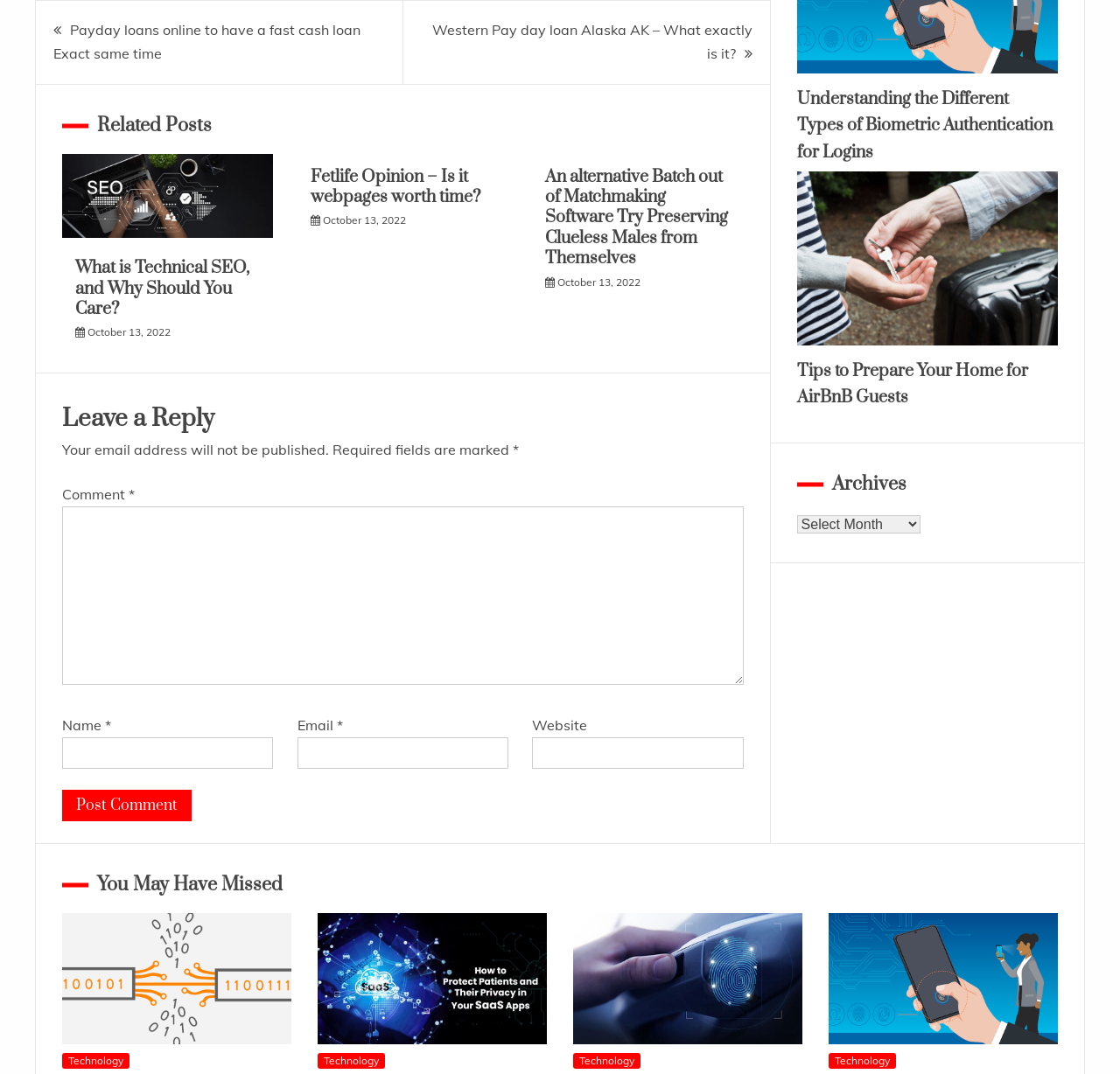How many related posts are shown?
Please provide a single word or phrase as your answer based on the screenshot.

Three